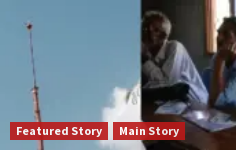What is the group of individuals in the background doing?
Using the image, respond with a single word or phrase.

engaged in a discussion